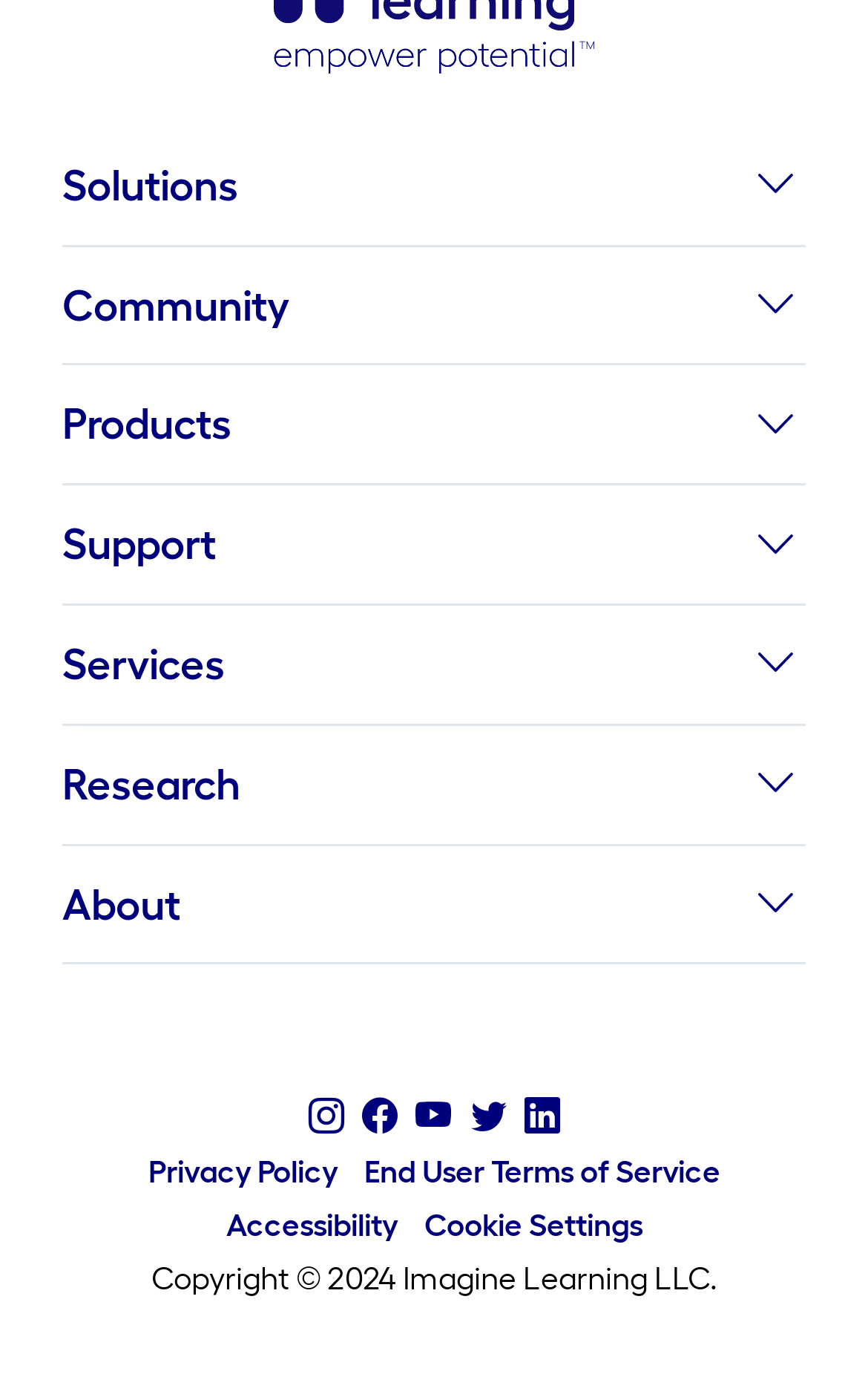Please locate the clickable area by providing the bounding box coordinates to follow this instruction: "Click on Solutions".

[0.072, 0.116, 0.274, 0.171]